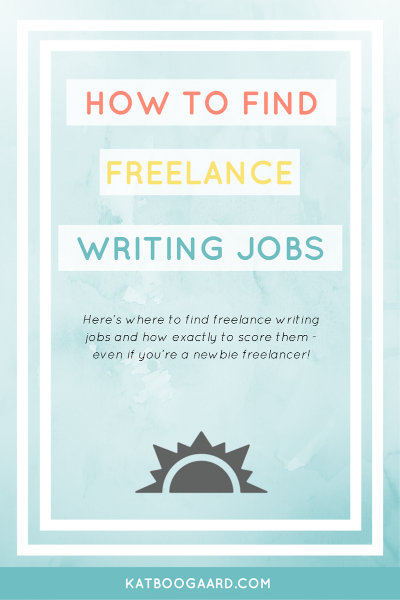What is the color of the text 'FREELANCE'?
Look at the image and answer the question using a single word or phrase.

Yellow